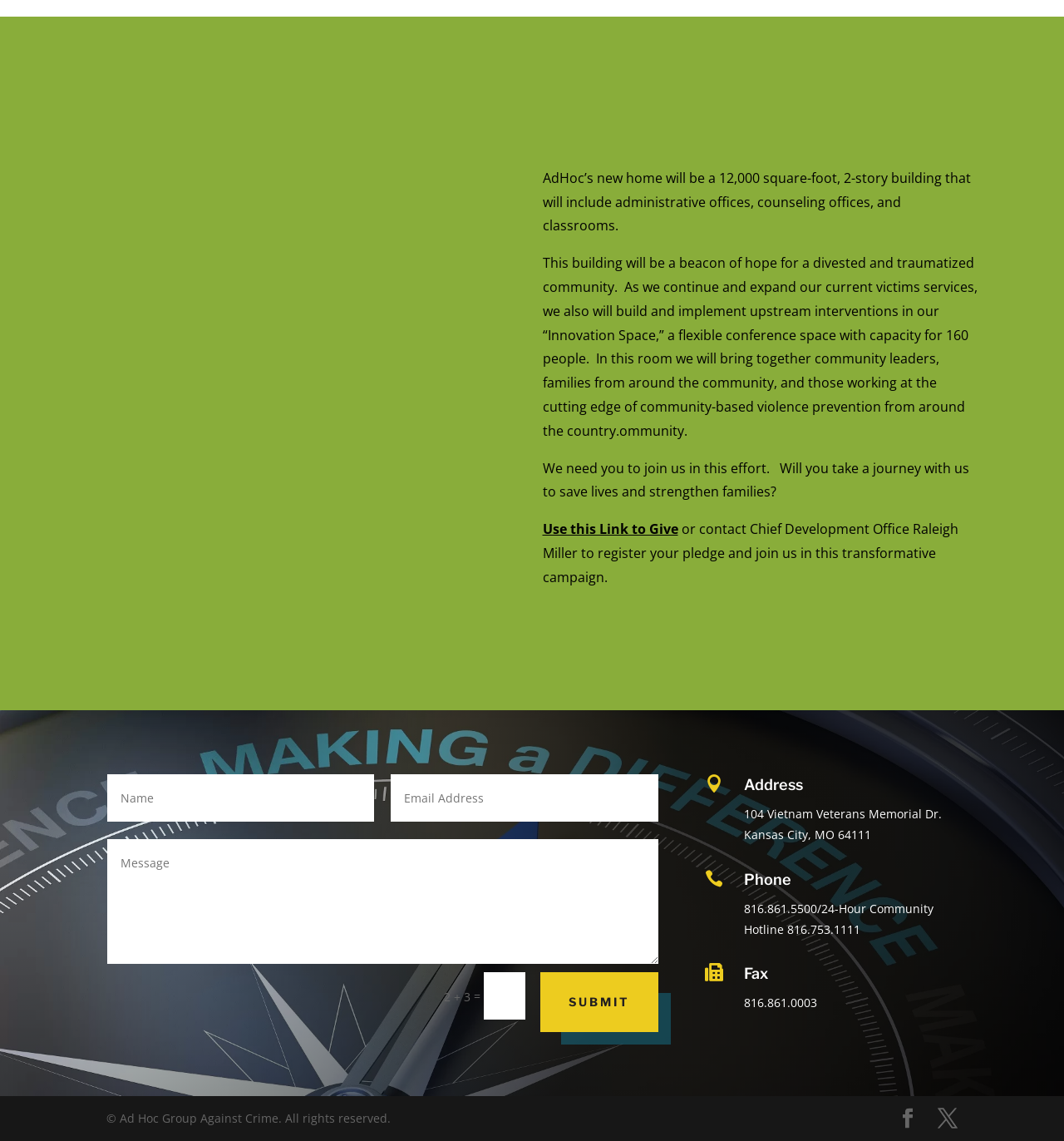Refer to the screenshot and answer the following question in detail:
What is the purpose of the new building?

Based on the text, the new building will be a 12,000 square-foot, 2-story building that will include administrative offices, counseling offices, and classrooms. It will also have an 'Innovation Space' for community leaders, families, and those working on community-based violence prevention. This suggests that the building will be used for victims services and community-based violence prevention.